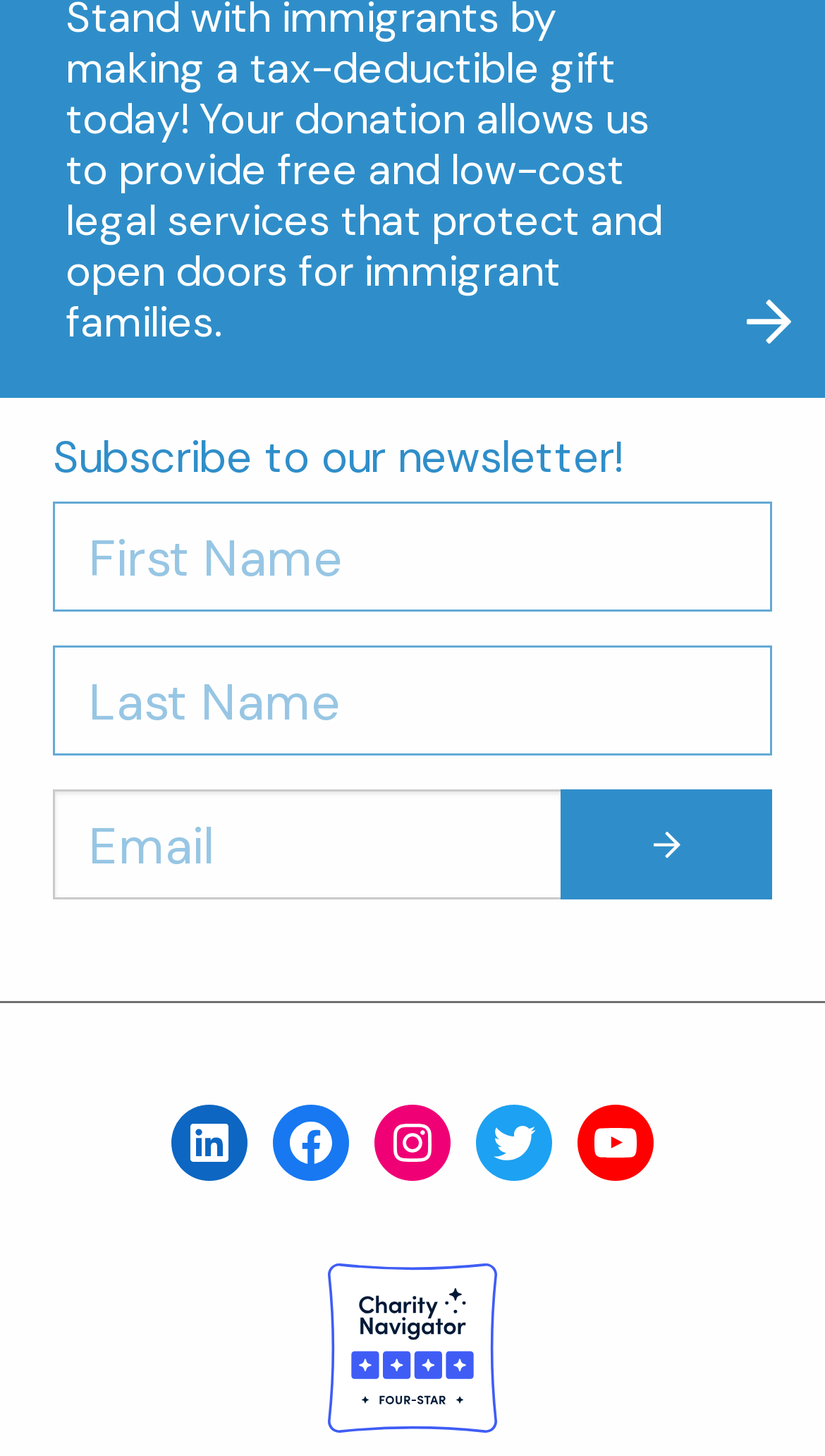How many social media links are there?
Please provide a comprehensive answer based on the contents of the image.

The webpage has links to LinkedIn, Facebook, Instagram, Twitter, and YouTube. These links are located at the bottom of the page and are used to connect to the organization's social media profiles.